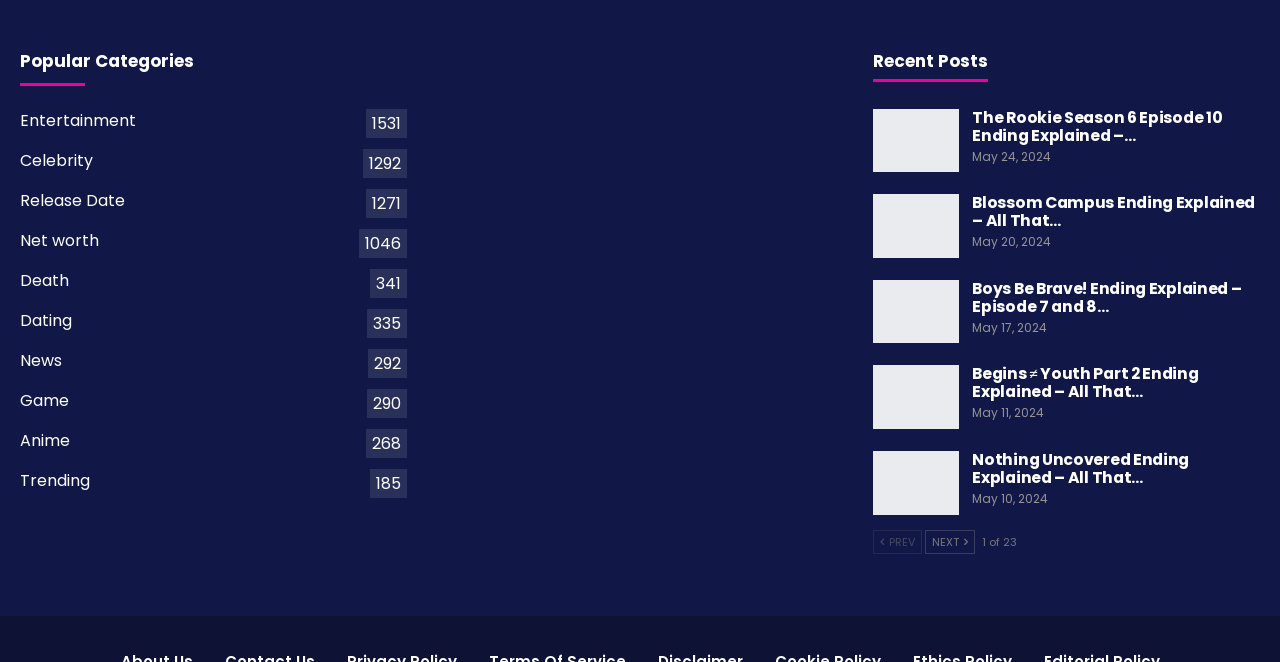Predict the bounding box coordinates for the UI element described as: "Net worth1046". The coordinates should be four float numbers between 0 and 1, presented as [left, top, right, bottom].

[0.016, 0.345, 0.077, 0.38]